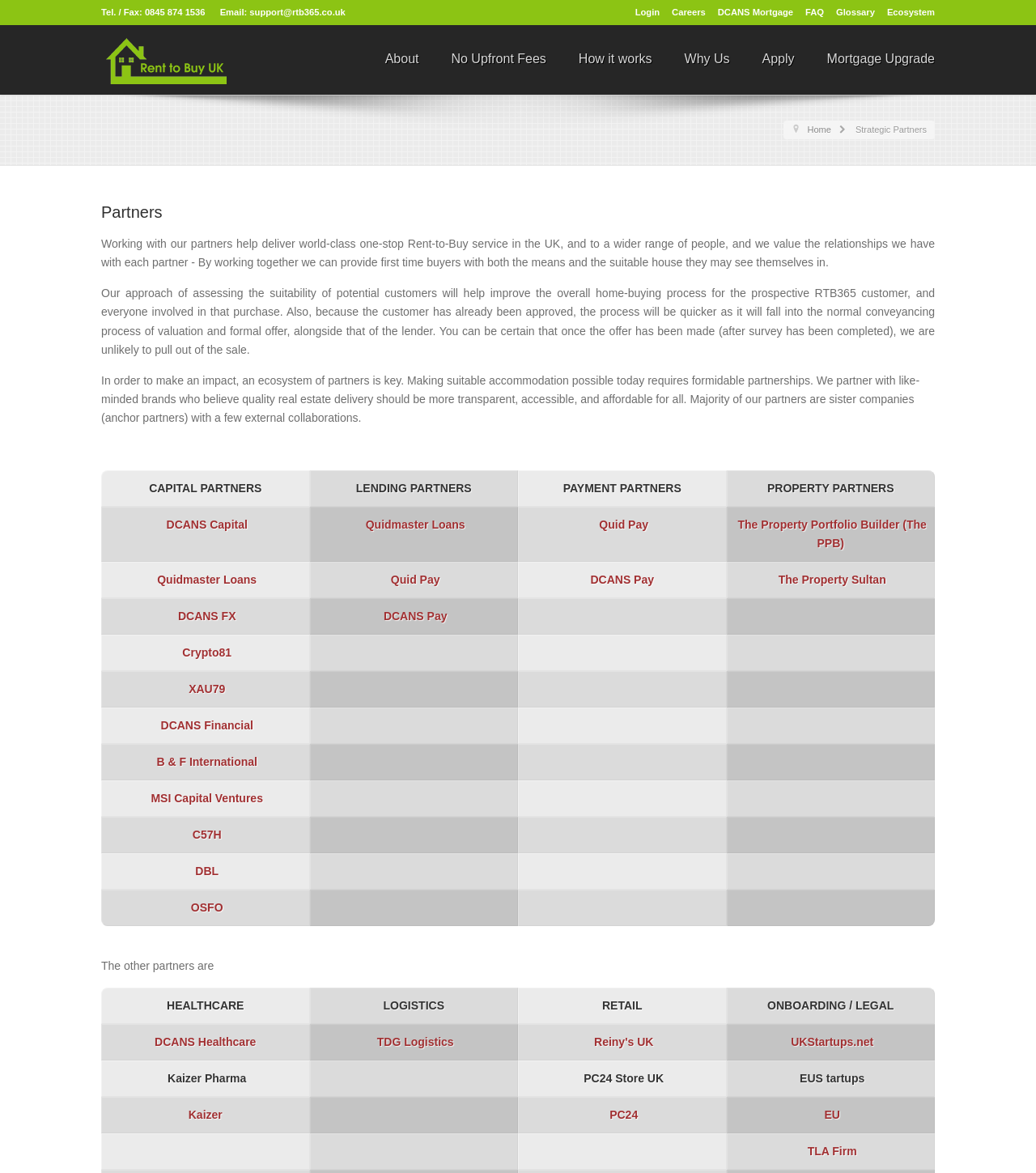Locate the bounding box coordinates of the area where you should click to accomplish the instruction: "Click on the 'Partners' link".

[0.098, 0.173, 0.157, 0.189]